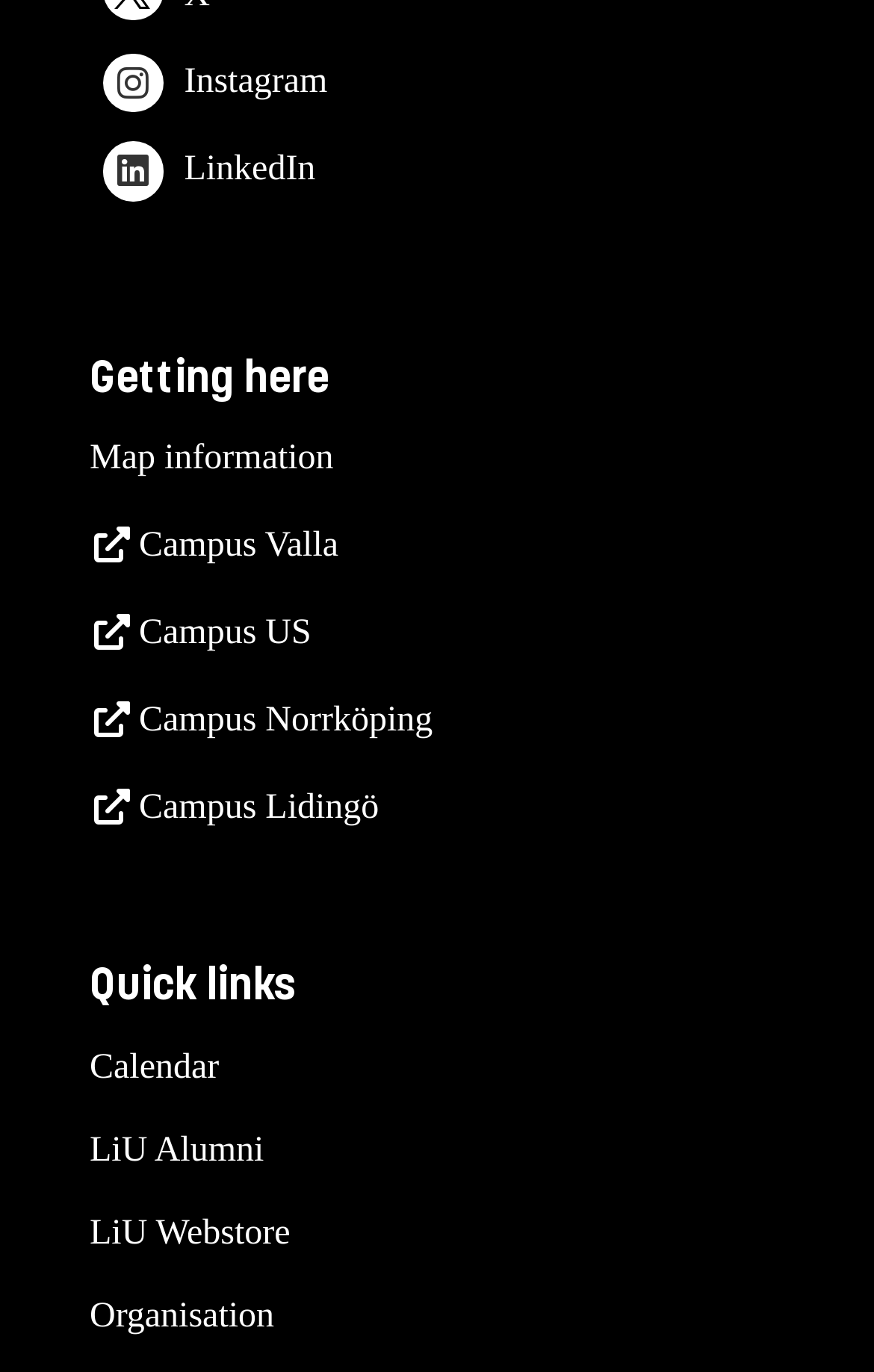Bounding box coordinates are specified in the format (top-left x, top-left y, bottom-right x, bottom-right y). All values are floating point numbers bounded between 0 and 1. Please provide the bounding box coordinate of the region this sentence describes: Instagram

[0.103, 0.039, 0.375, 0.082]